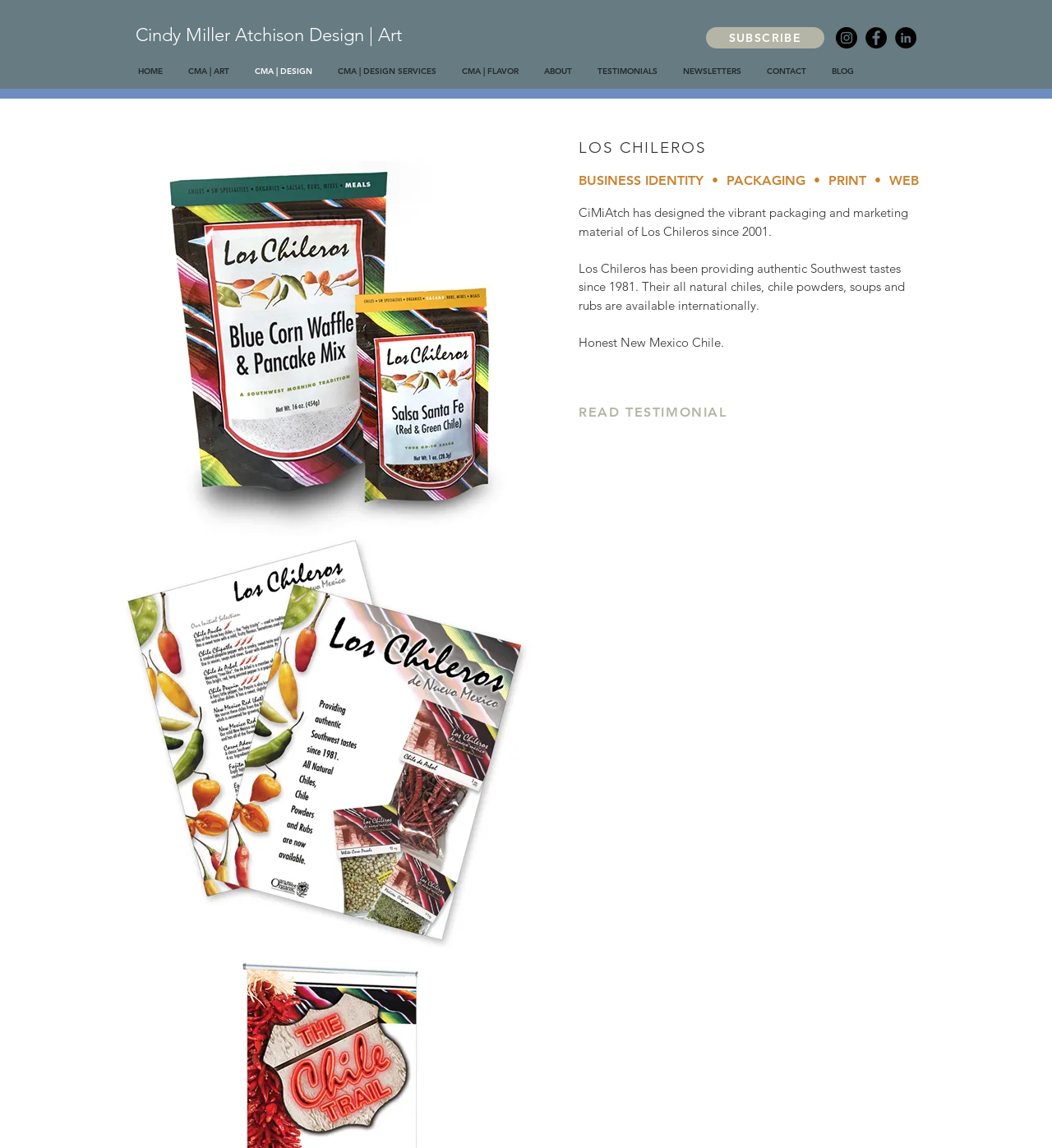Please provide the bounding box coordinates for the element that needs to be clicked to perform the following instruction: "View the 'Los Chileros Package Design' image". The coordinates should be given as four float numbers between 0 and 1, i.e., [left, top, right, bottom].

[0.117, 0.12, 0.508, 0.478]